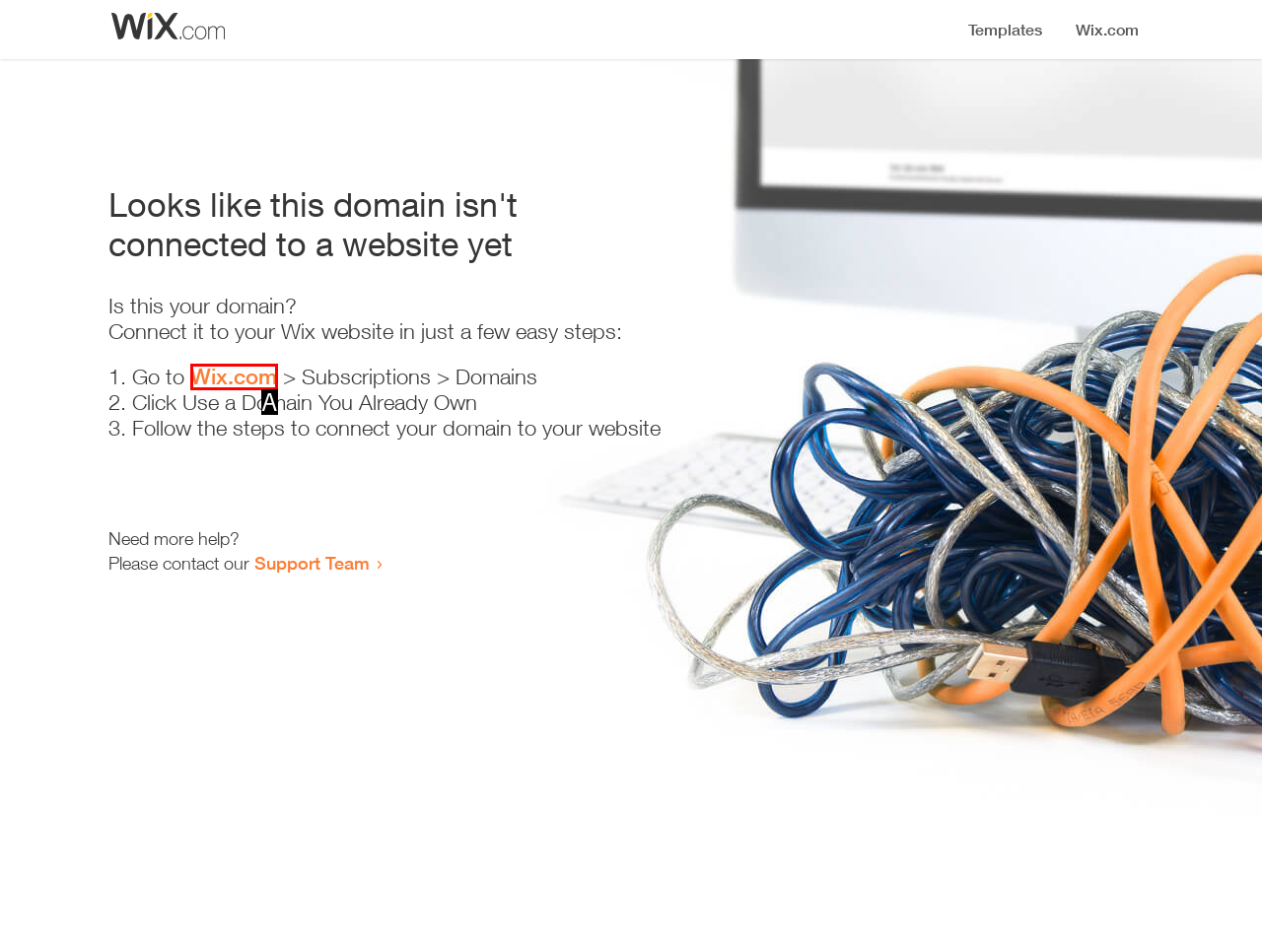Pick the option that corresponds to: Wix.com
Provide the letter of the correct choice.

A